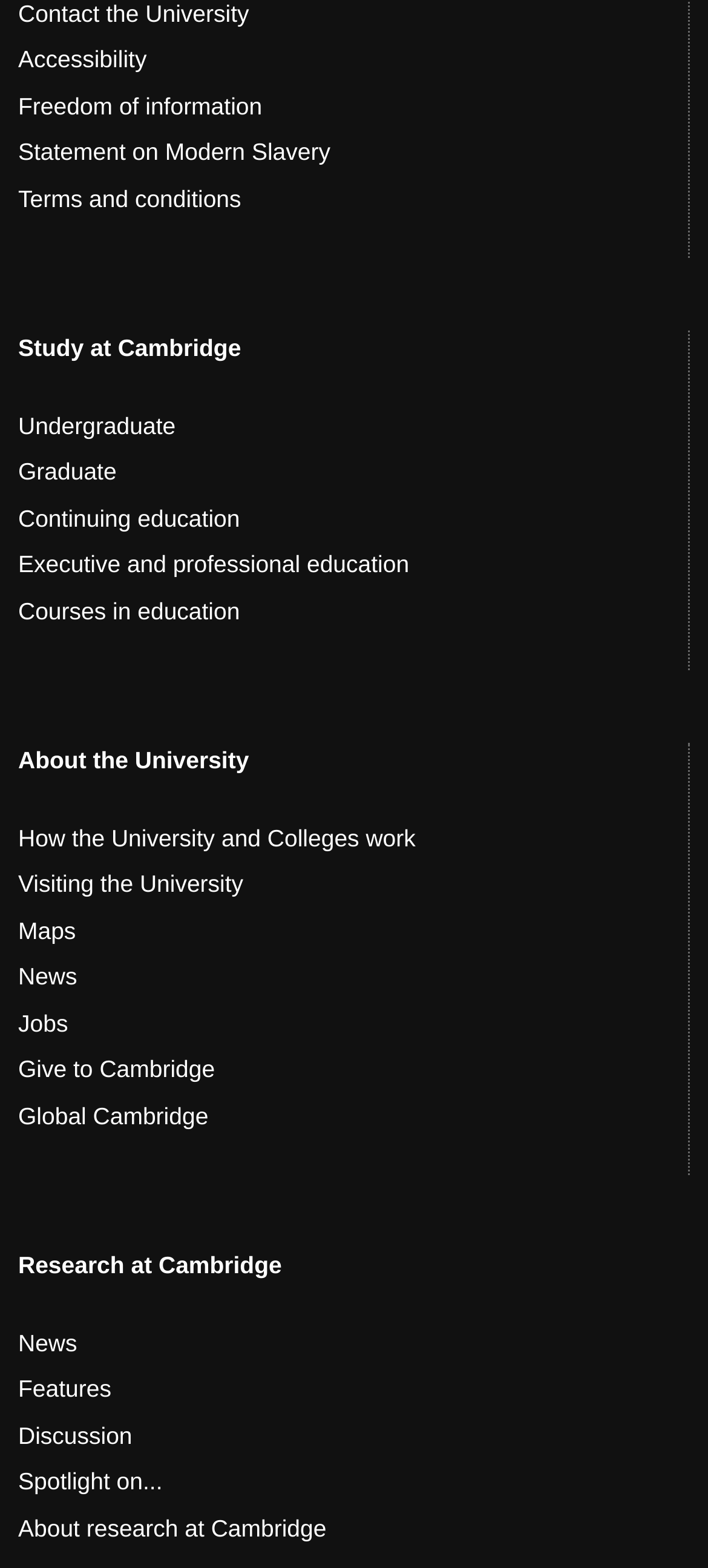Determine the bounding box coordinates for the element that should be clicked to follow this instruction: "Read News". The coordinates should be given as four float numbers between 0 and 1, in the format [left, top, right, bottom].

[0.026, 0.614, 0.109, 0.631]